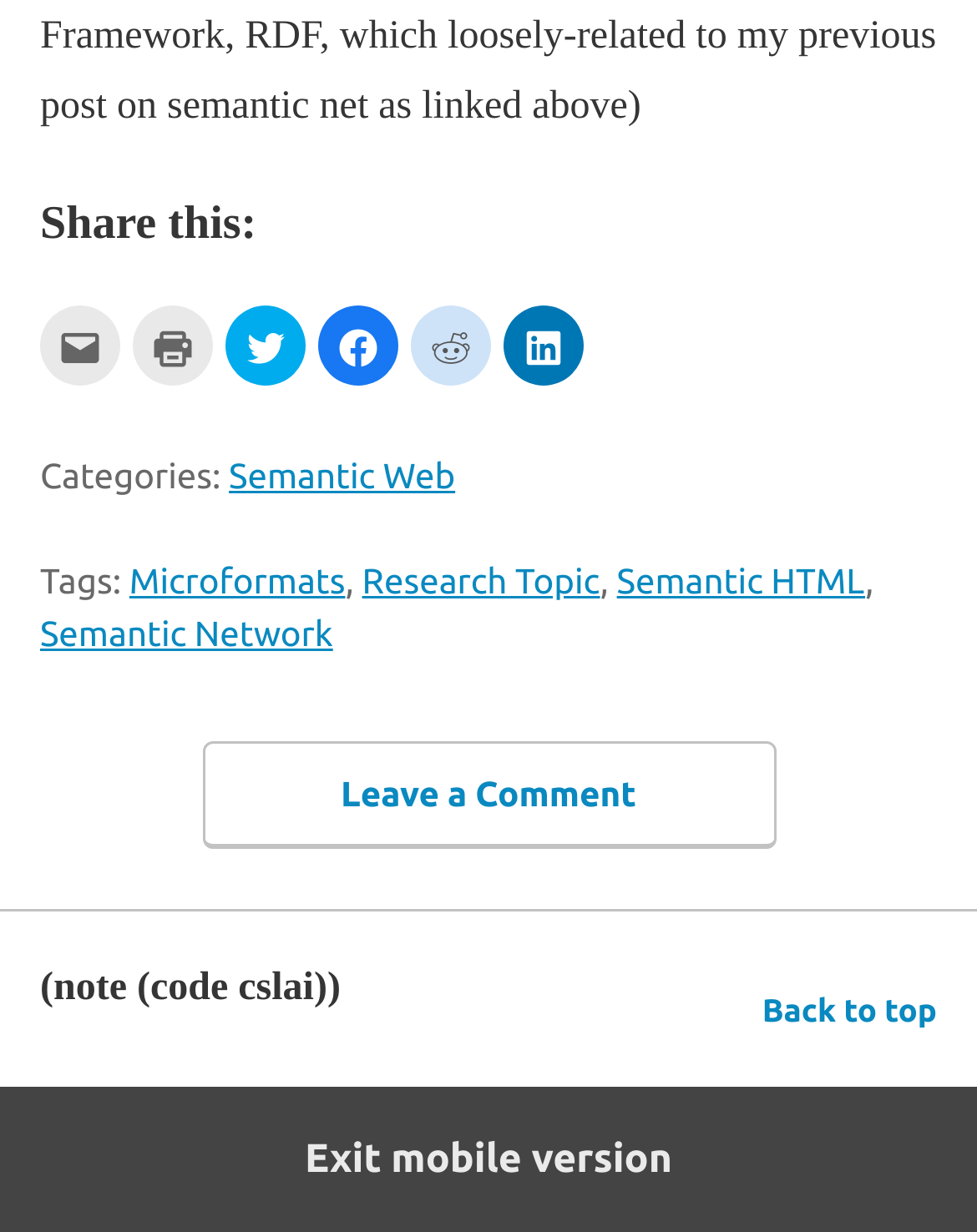What is the category of the webpage content?
Please give a detailed and elaborate explanation in response to the question.

I looked at the footer section of the webpage and found a list of categories, which includes 'Semantic Web', 'Microformats', 'Research Topic', and others. 'Semantic Web' is one of the categories listed.